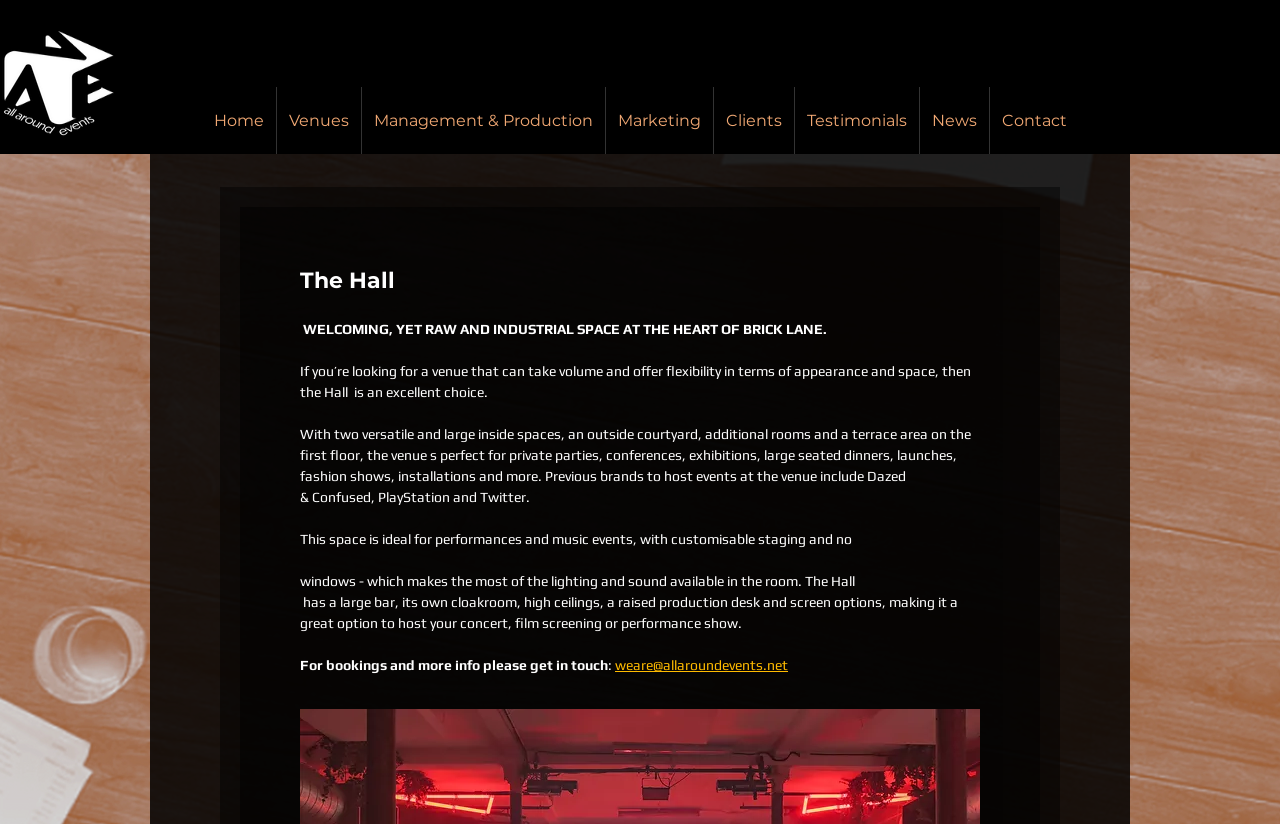What is the location of the venue?
Using the image, respond with a single word or phrase.

Brick Lane